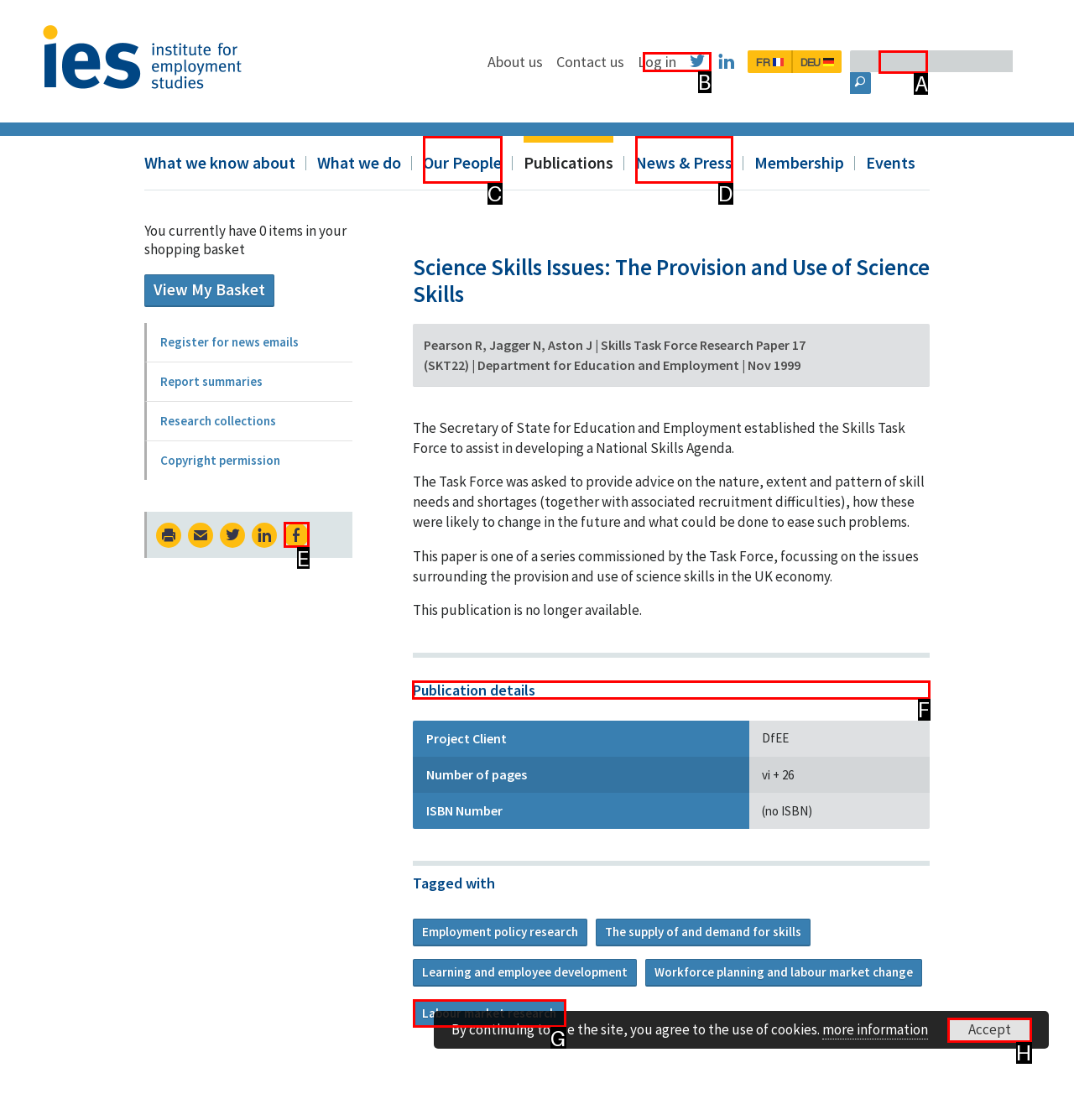Identify the letter of the UI element you should interact with to perform the task: Check 'USEFUL LINKS'
Reply with the appropriate letter of the option.

None